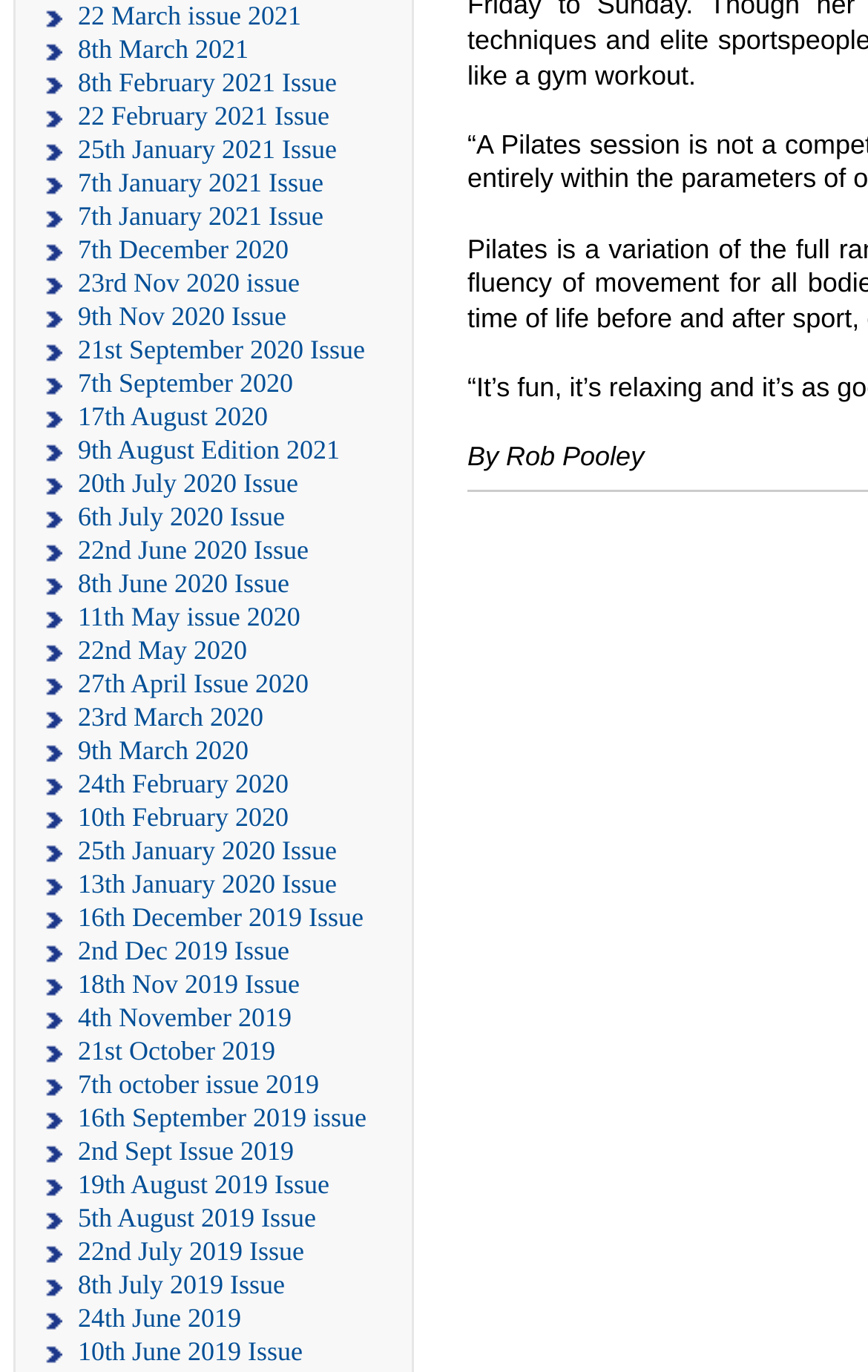Please identify the bounding box coordinates of the area I need to click to accomplish the following instruction: "view 22 March issue 2021".

[0.051, 0.0, 0.474, 0.024]